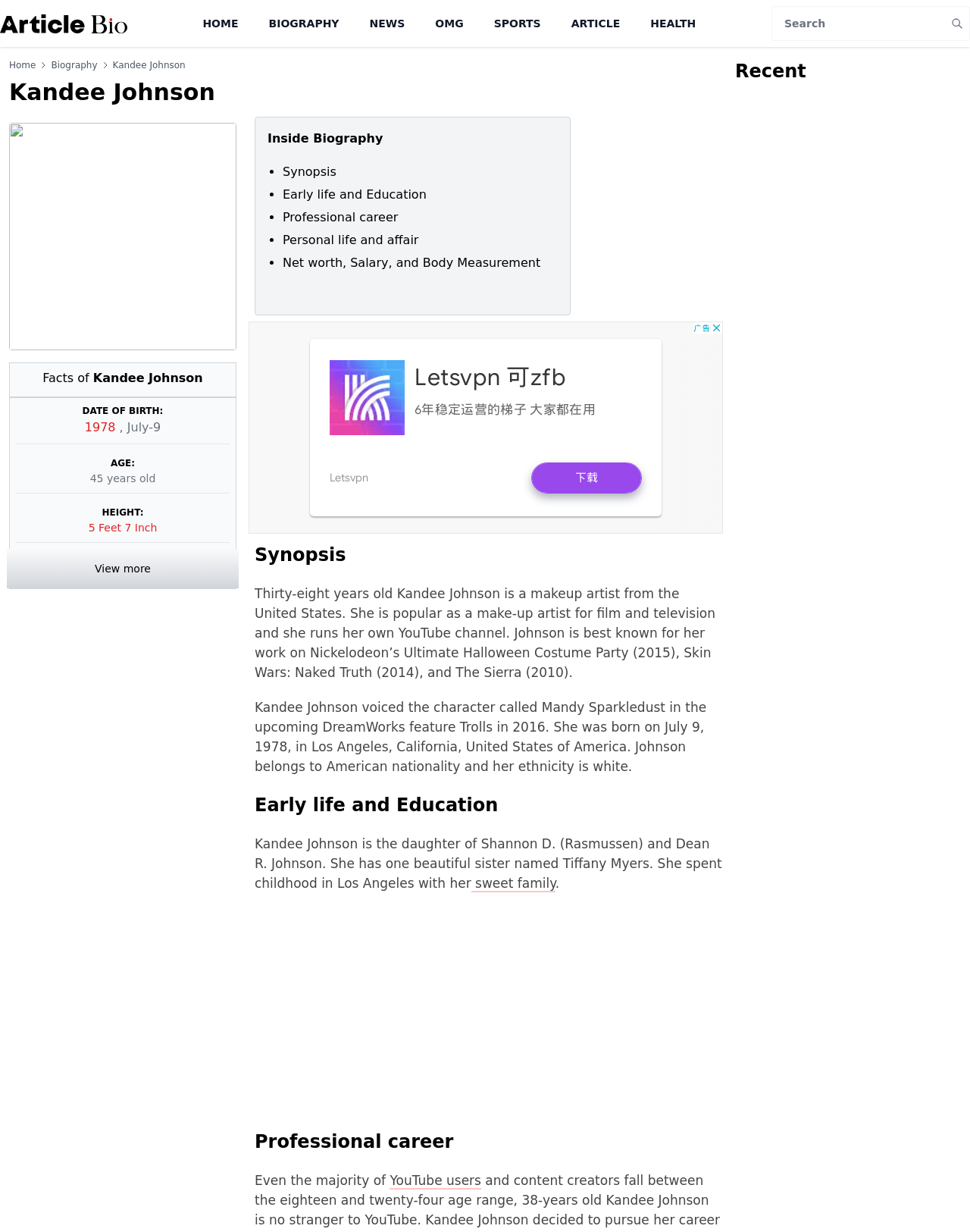Respond to the following question using a concise word or phrase: 
What is the name of Kandee Johnson's sister?

Tiffany Myers